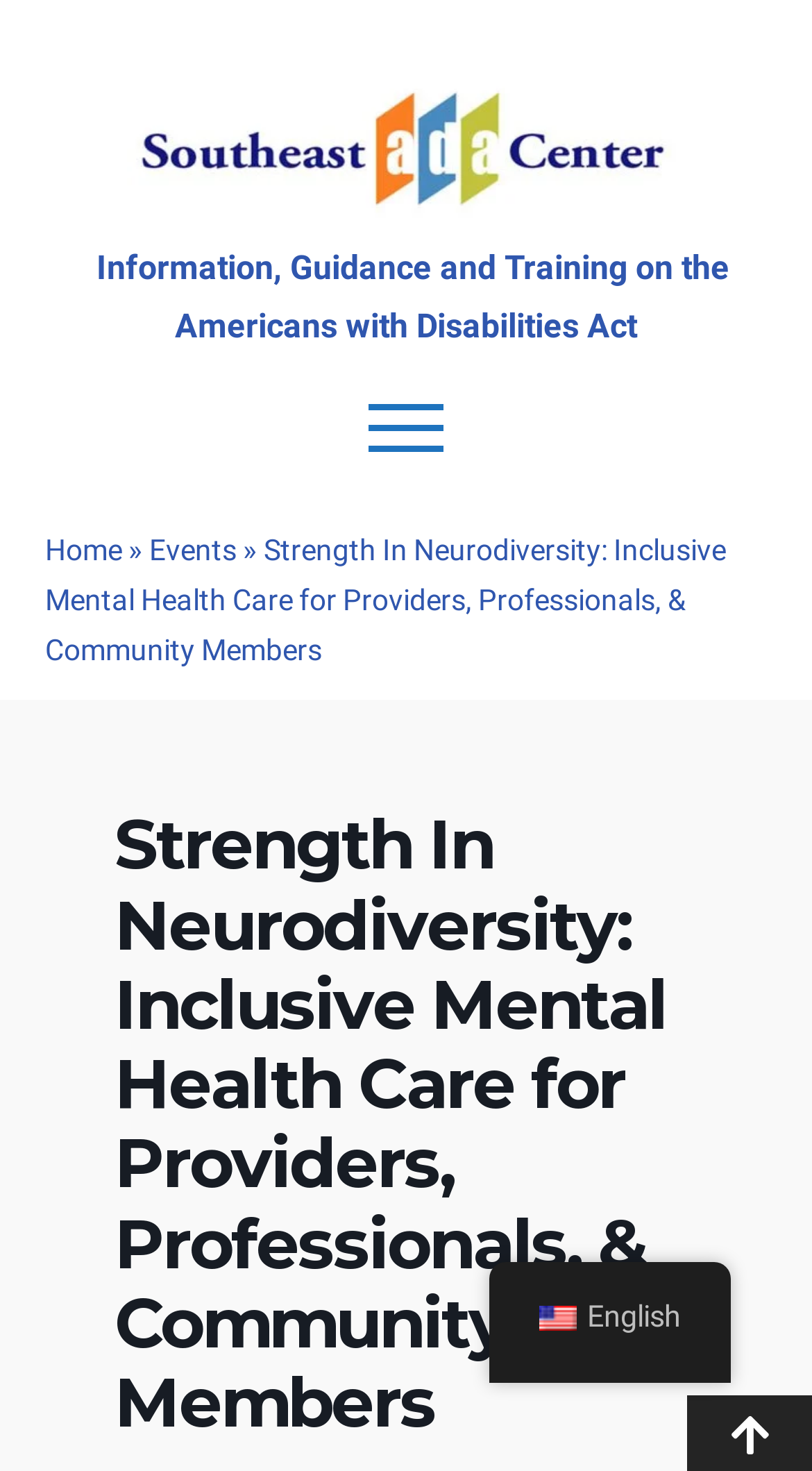Analyze the image and provide a detailed answer to the question: What is the name of the center?

I found the answer by looking at the top-left corner of the webpage, where I saw a logo and a text 'Southeast ADA Center' which is a link. This suggests that the webpage is related to this center.